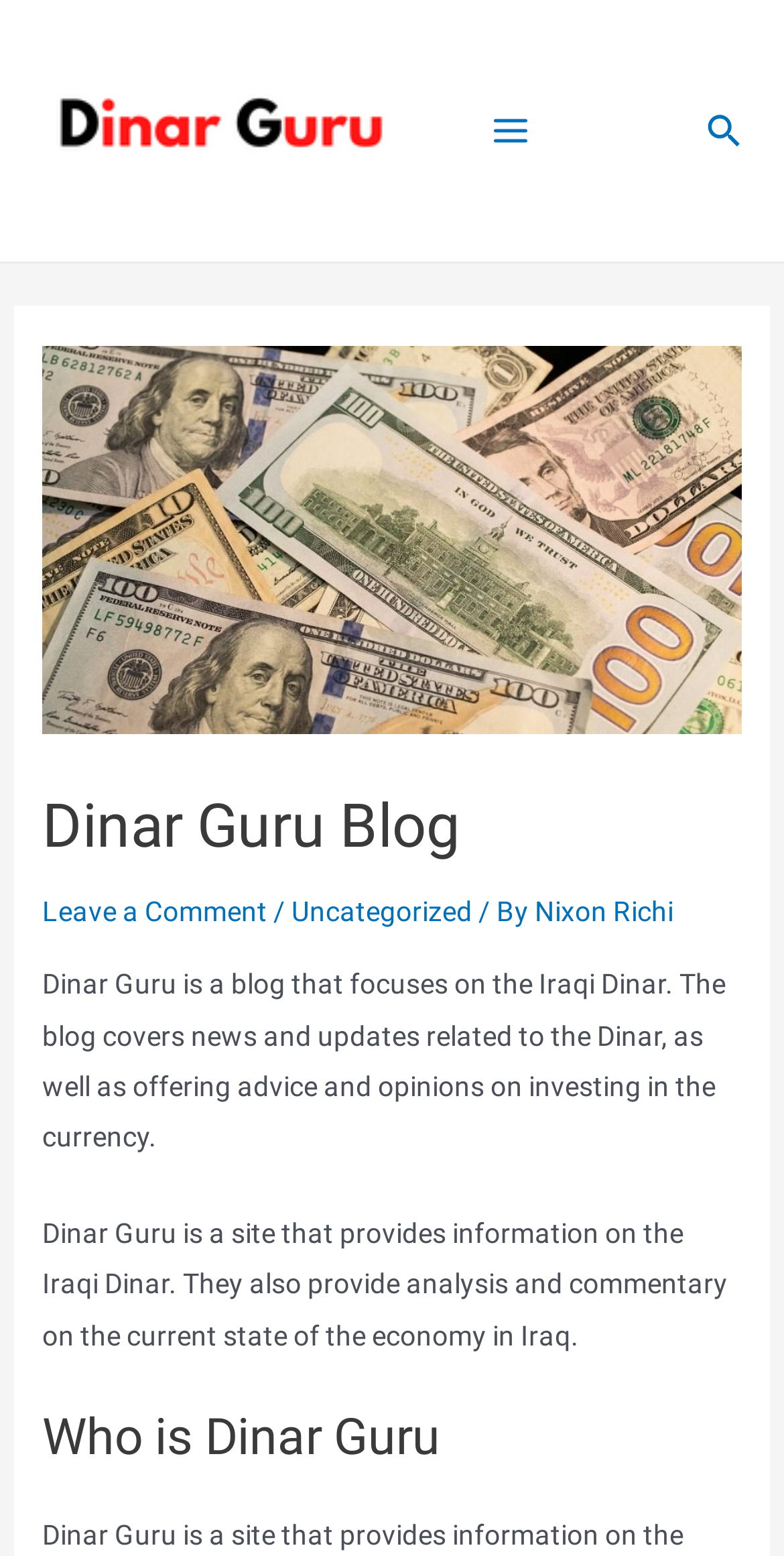Determine which piece of text is the heading of the webpage and provide it.

Dinar Guru Blog